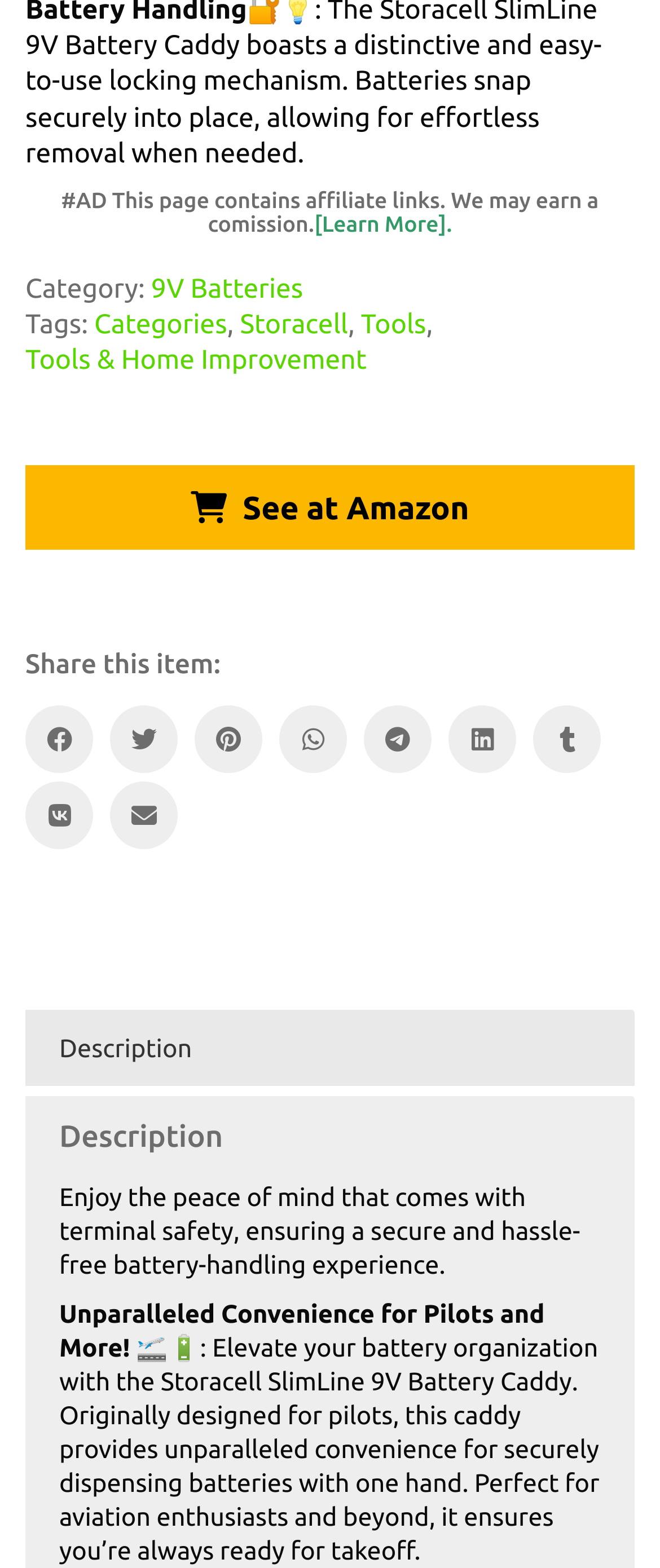Bounding box coordinates are given in the format (top-left x, top-left y, bottom-right x, bottom-right y). All values should be floating point numbers between 0 and 1. Provide the bounding box coordinate for the UI element described as: Tools & Home Improvement

[0.038, 0.399, 0.556, 0.422]